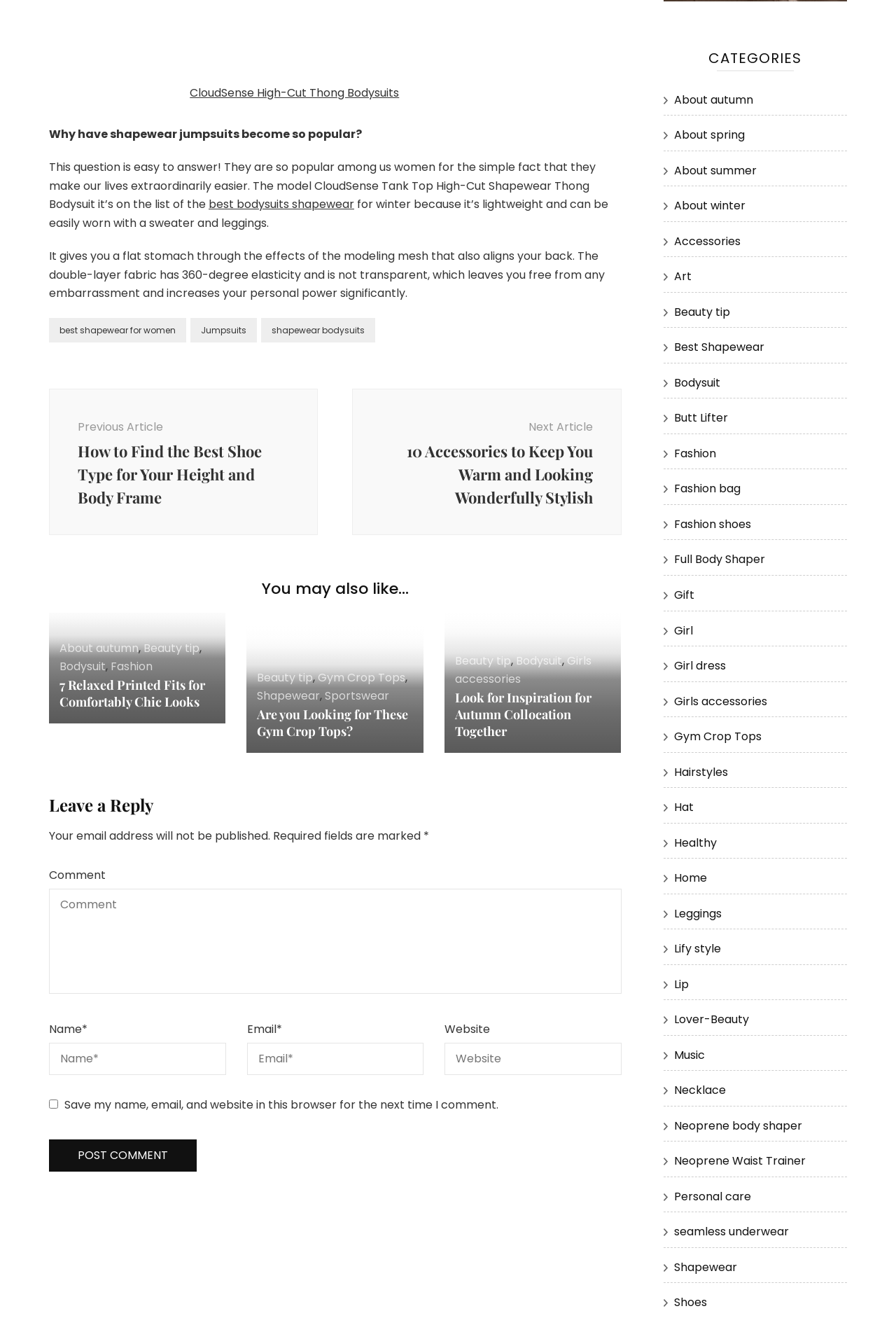Please locate the UI element described by "best bodysuits shapewear" and provide its bounding box coordinates.

[0.233, 0.149, 0.395, 0.161]